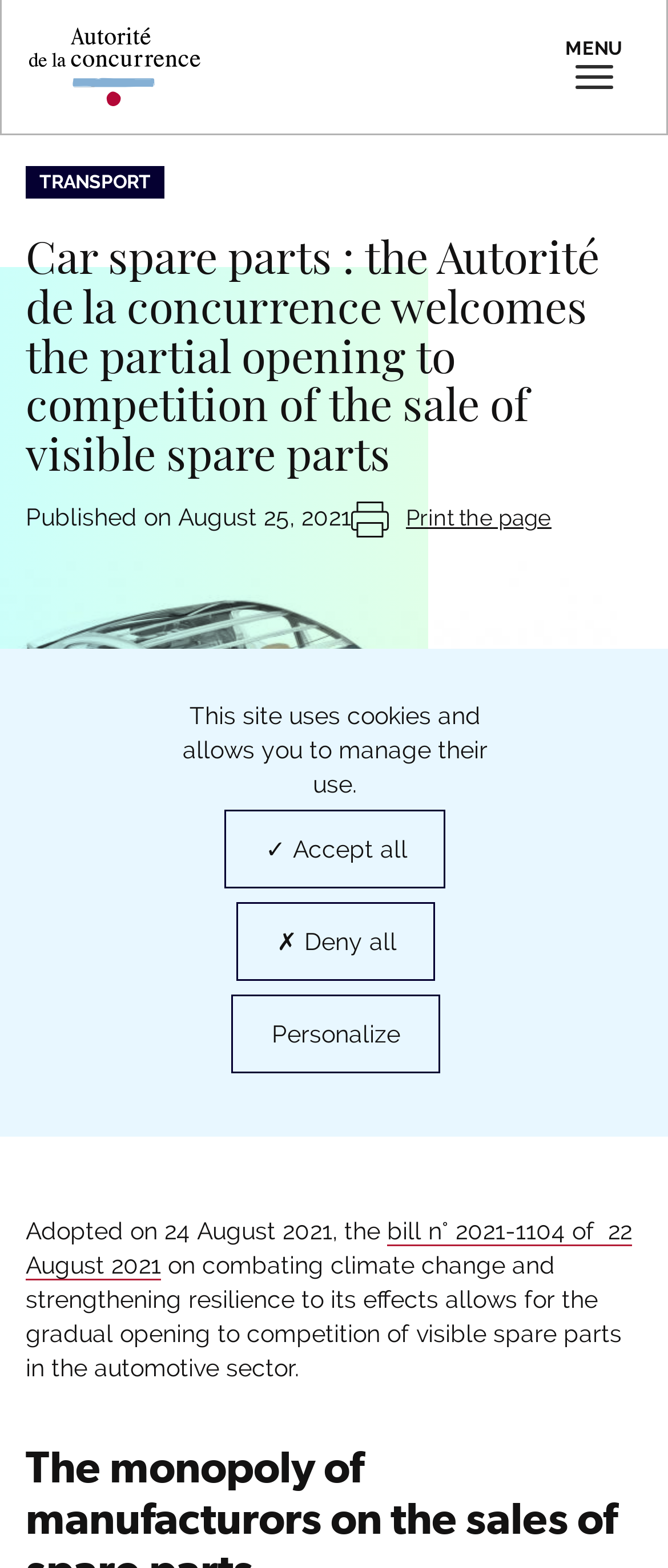Locate the primary heading on the webpage and return its text.

Car spare parts : the Autorité de la concurrence welcomes the partial opening to competition of the sale of visible spare parts